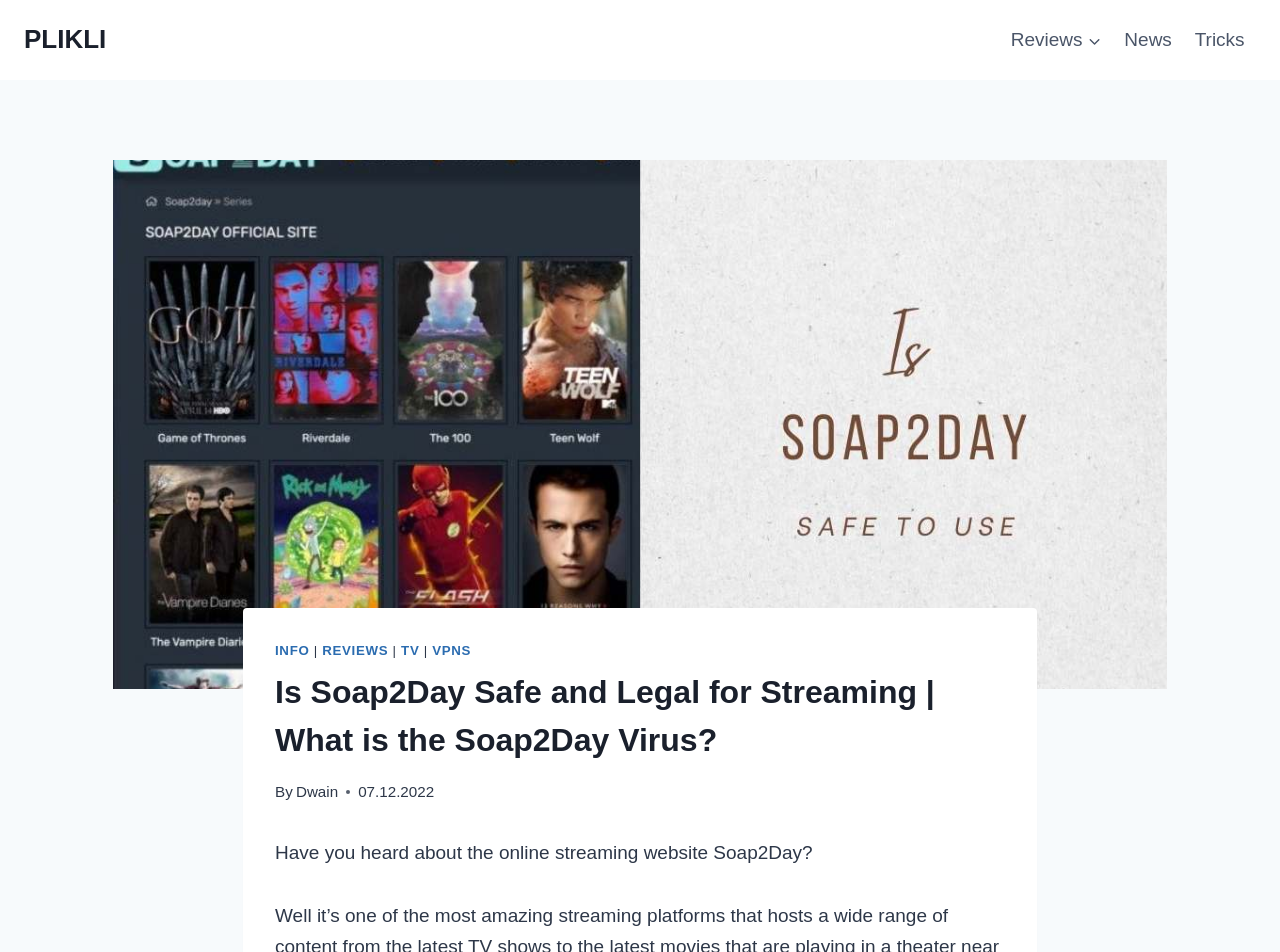Identify the bounding box coordinates of the region that needs to be clicked to carry out this instruction: "click on the 'Tricks' link". Provide these coordinates as four float numbers ranging from 0 to 1, i.e., [left, top, right, bottom].

[0.924, 0.014, 0.981, 0.07]